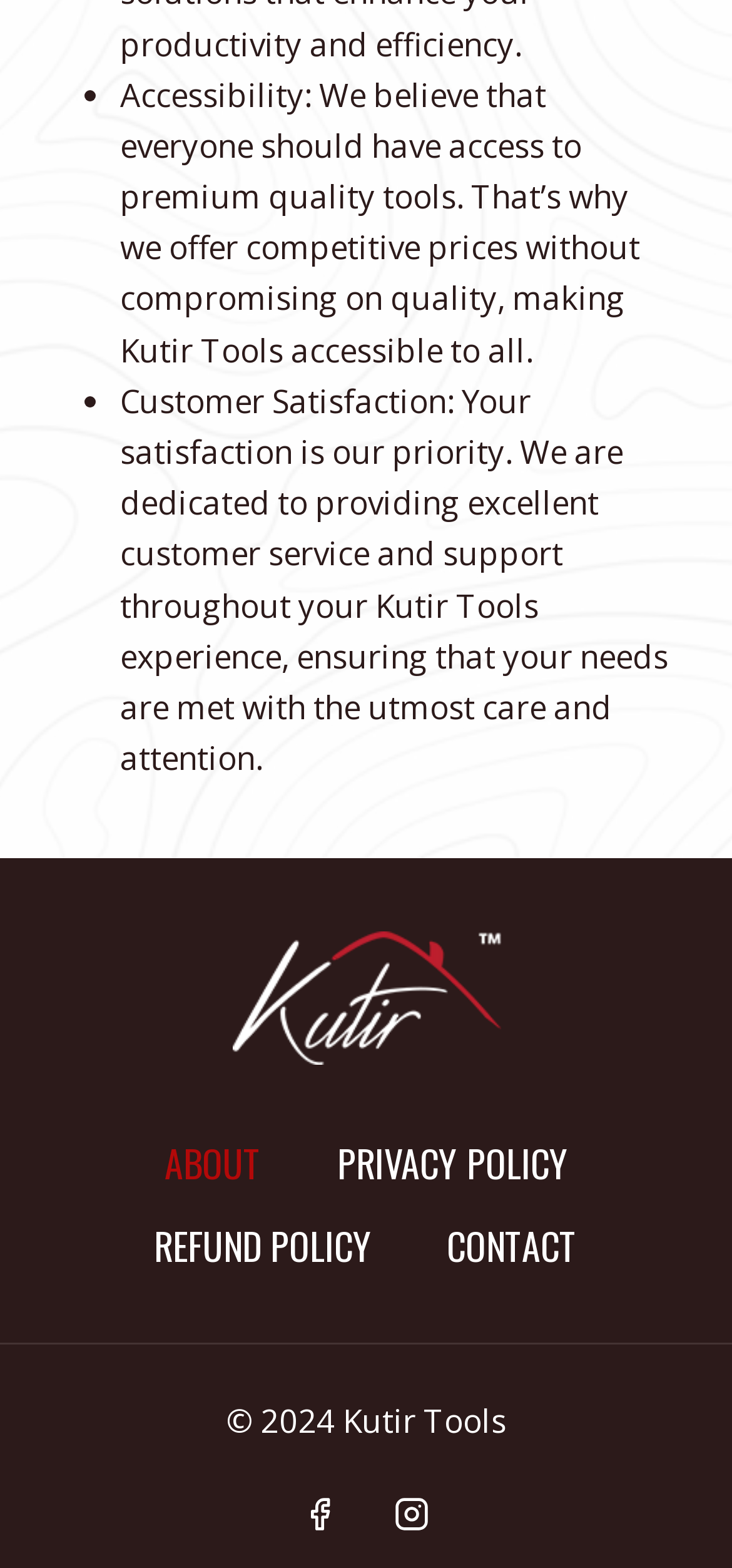Reply to the question with a brief word or phrase: What is the company's priority?

Customer Satisfaction